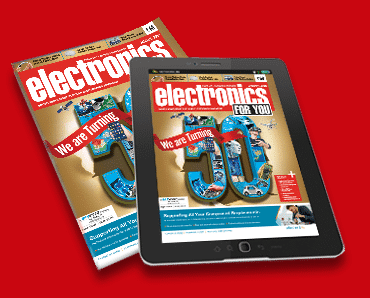What is the color of the background?
With the help of the image, please provide a detailed response to the question.

The magazine, positioned against a striking red background, highlights the publication's anniversary with the tagline 'We are Turning 50!' emphasizing its enduring legacy in the electronics field. This indicates that the background color is red.